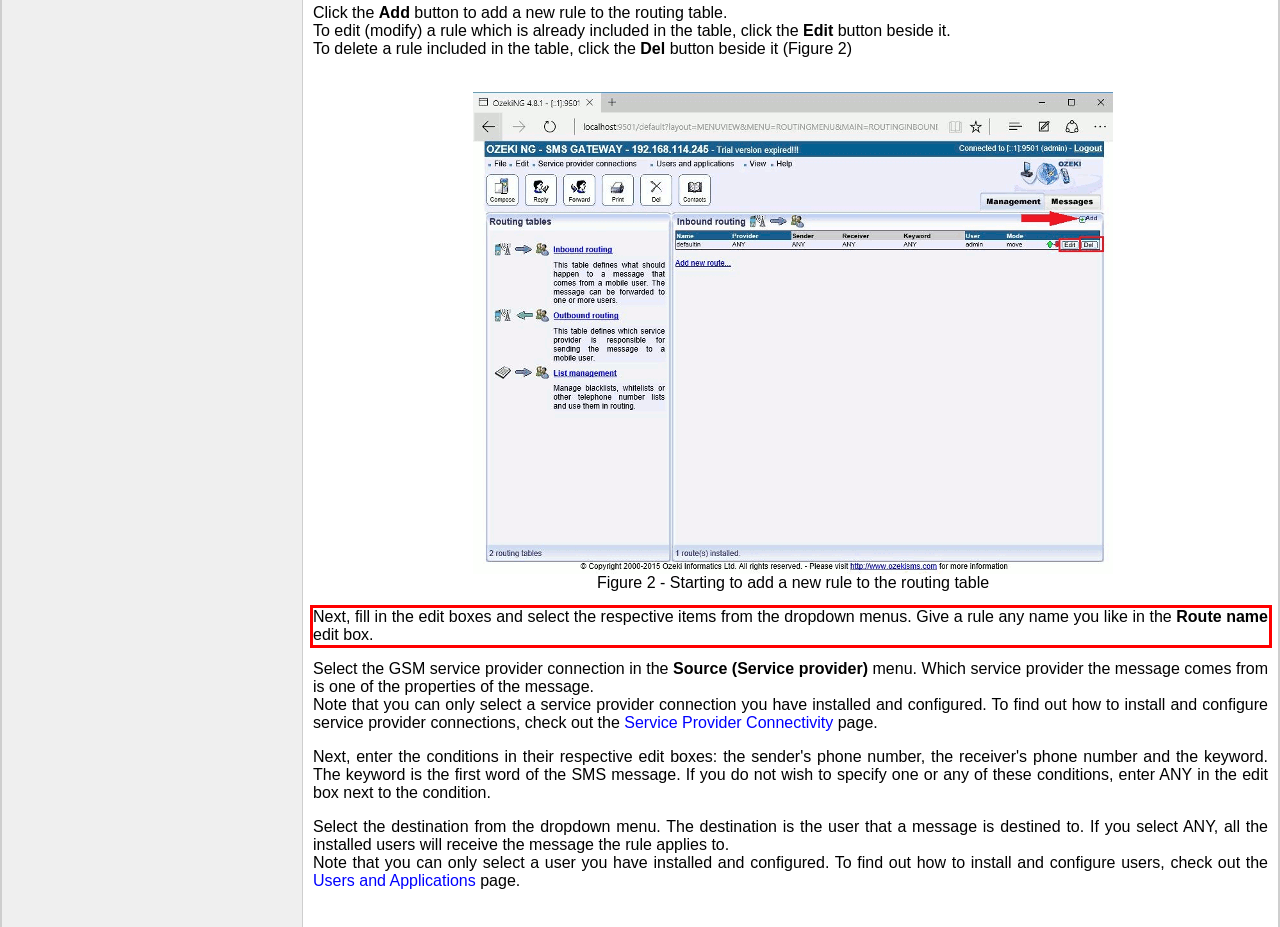Please look at the screenshot provided and find the red bounding box. Extract the text content contained within this bounding box.

Next, fill in the edit boxes and select the respective items from the dropdown menus. Give a rule any name you like in the Route name edit box.